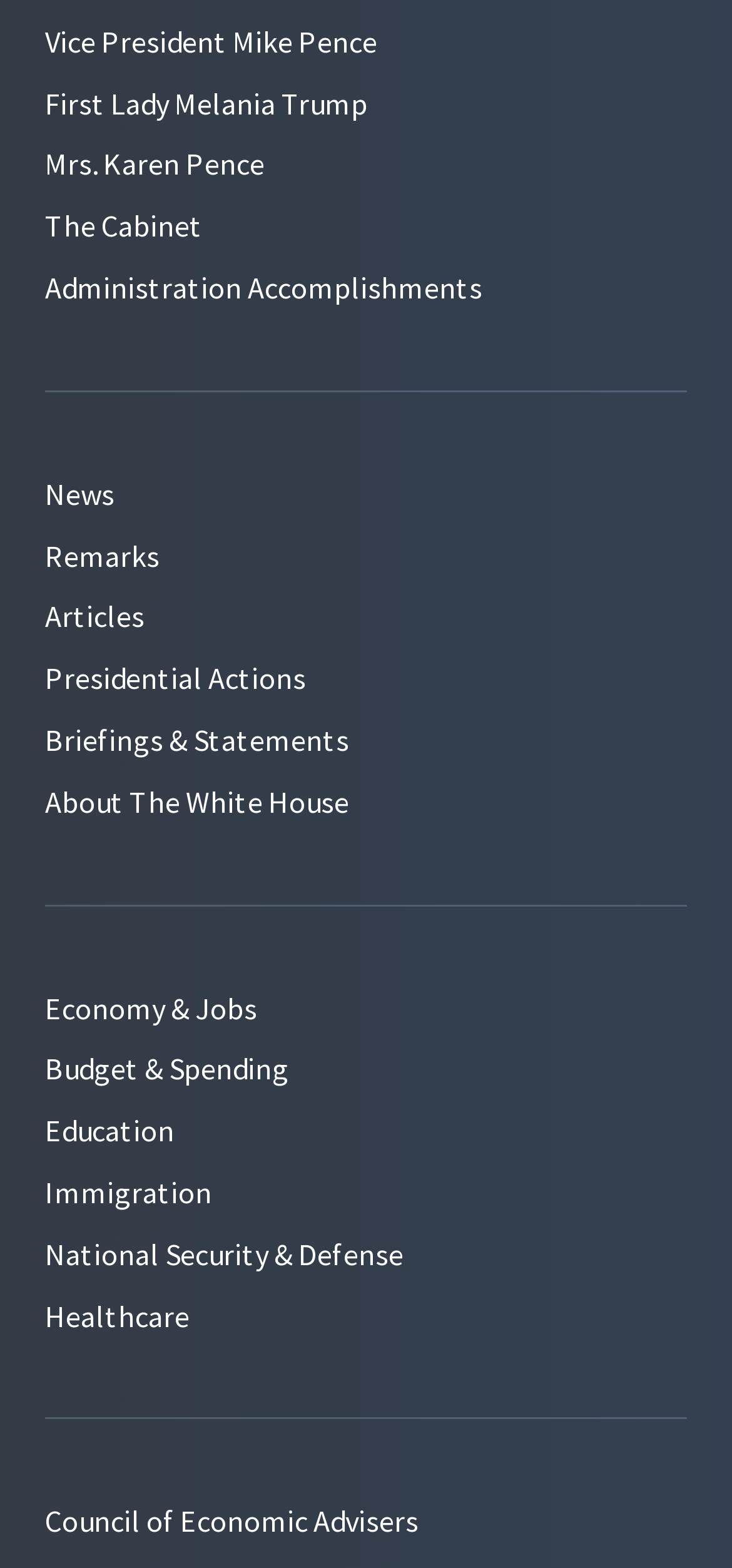Determine the bounding box coordinates for the clickable element required to fulfill the instruction: "View the profile of Vice President Mike Pence". Provide the coordinates as four float numbers between 0 and 1, i.e., [left, top, right, bottom].

[0.062, 0.014, 0.515, 0.038]